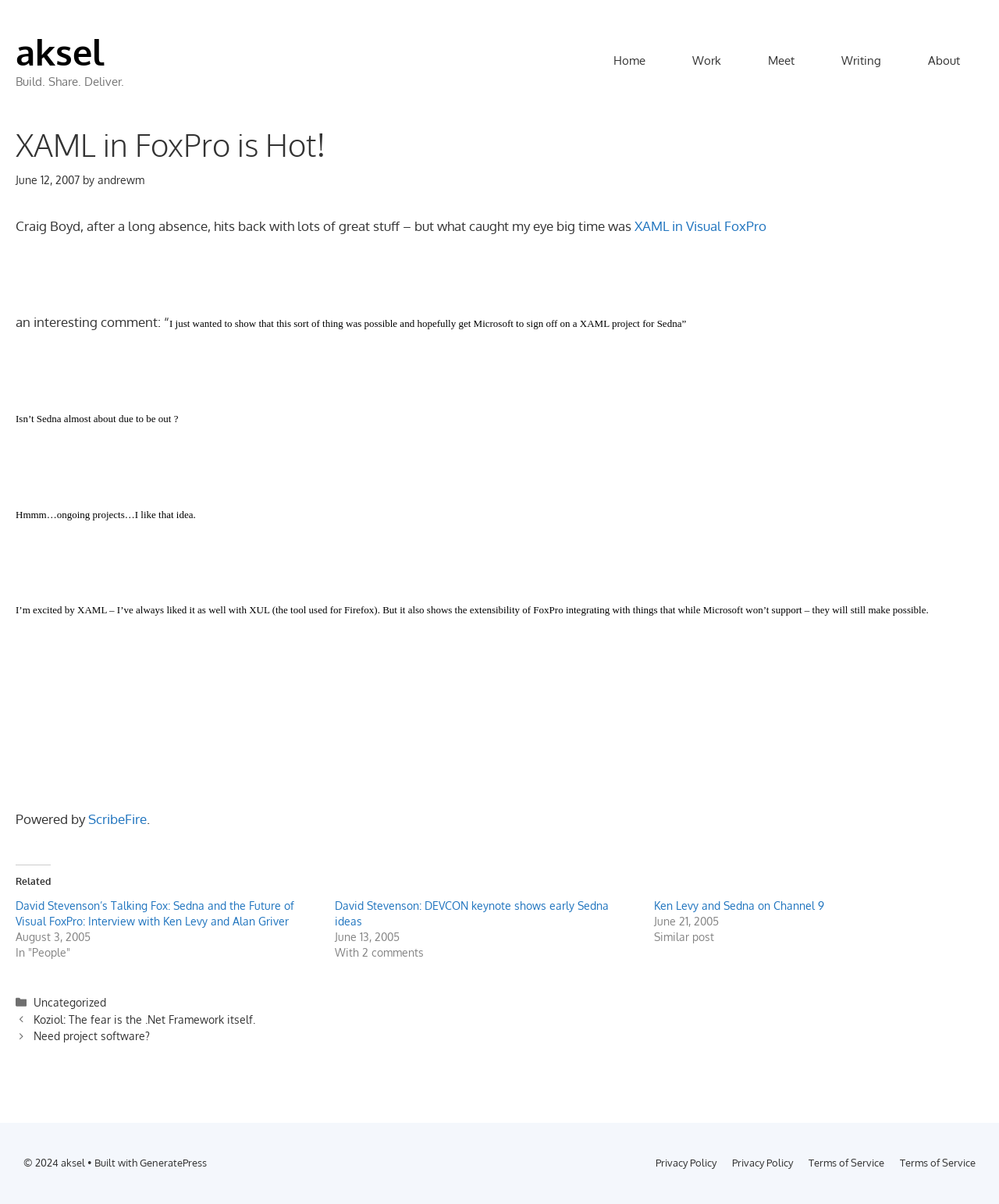Extract the primary headline from the webpage and present its text.

XAML in FoxPro is Hot!